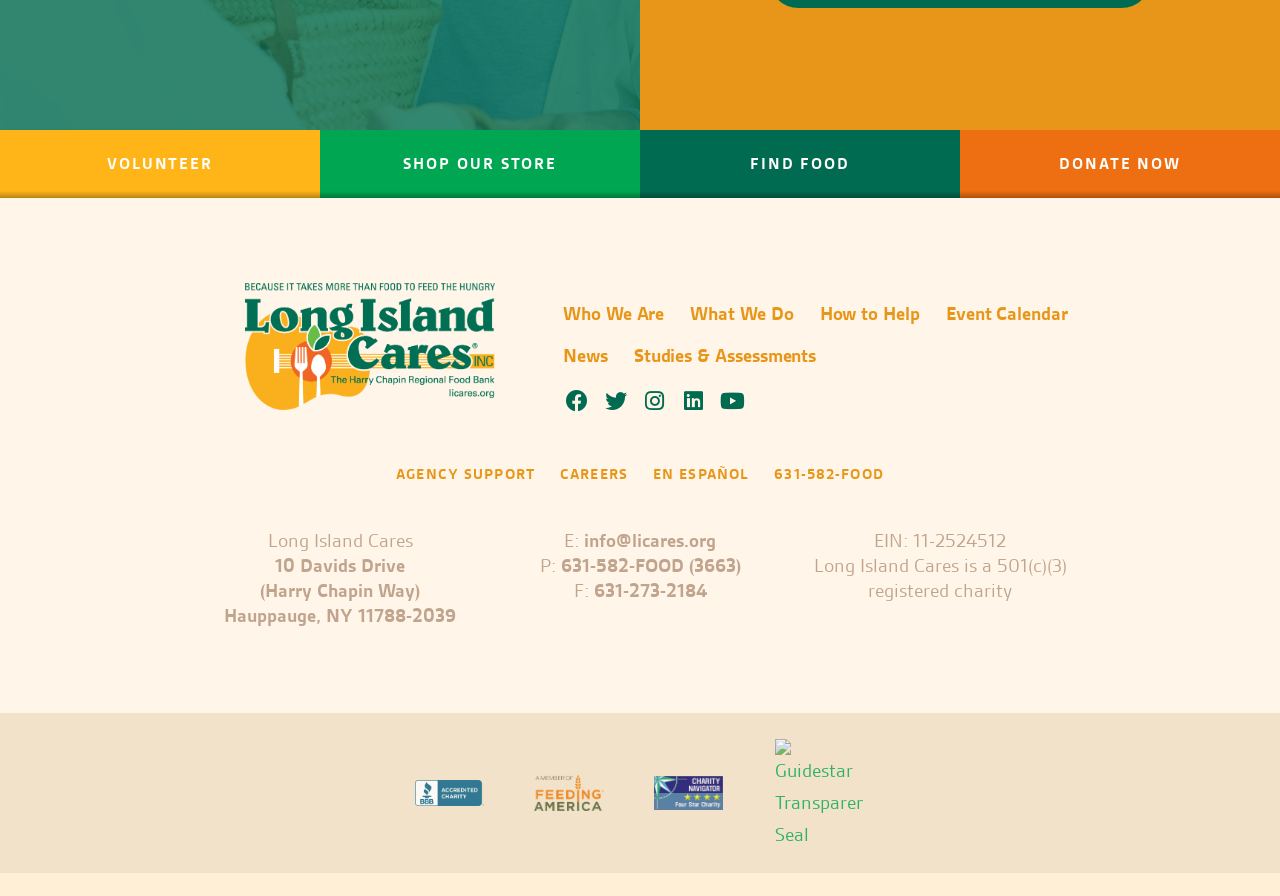Can you determine the bounding box coordinates of the area that needs to be clicked to fulfill the following instruction: "Find food near me"?

[0.5, 0.145, 0.75, 0.221]